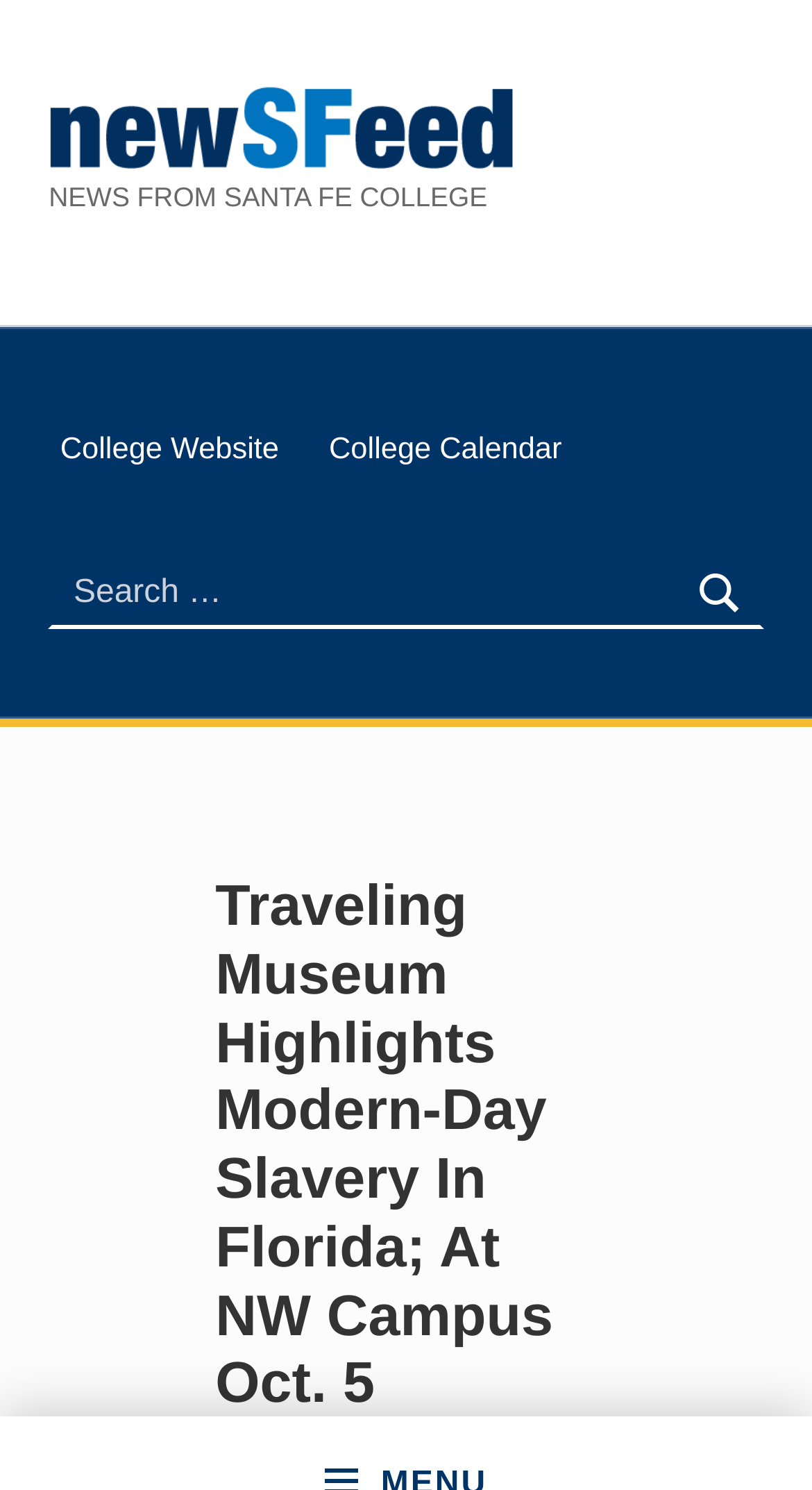Specify the bounding box coordinates (top-left x, top-left y, bottom-right x, bottom-right y) of the UI element in the screenshot that matches this description: parent_node: Search for: value="Search"

[0.832, 0.375, 0.94, 0.422]